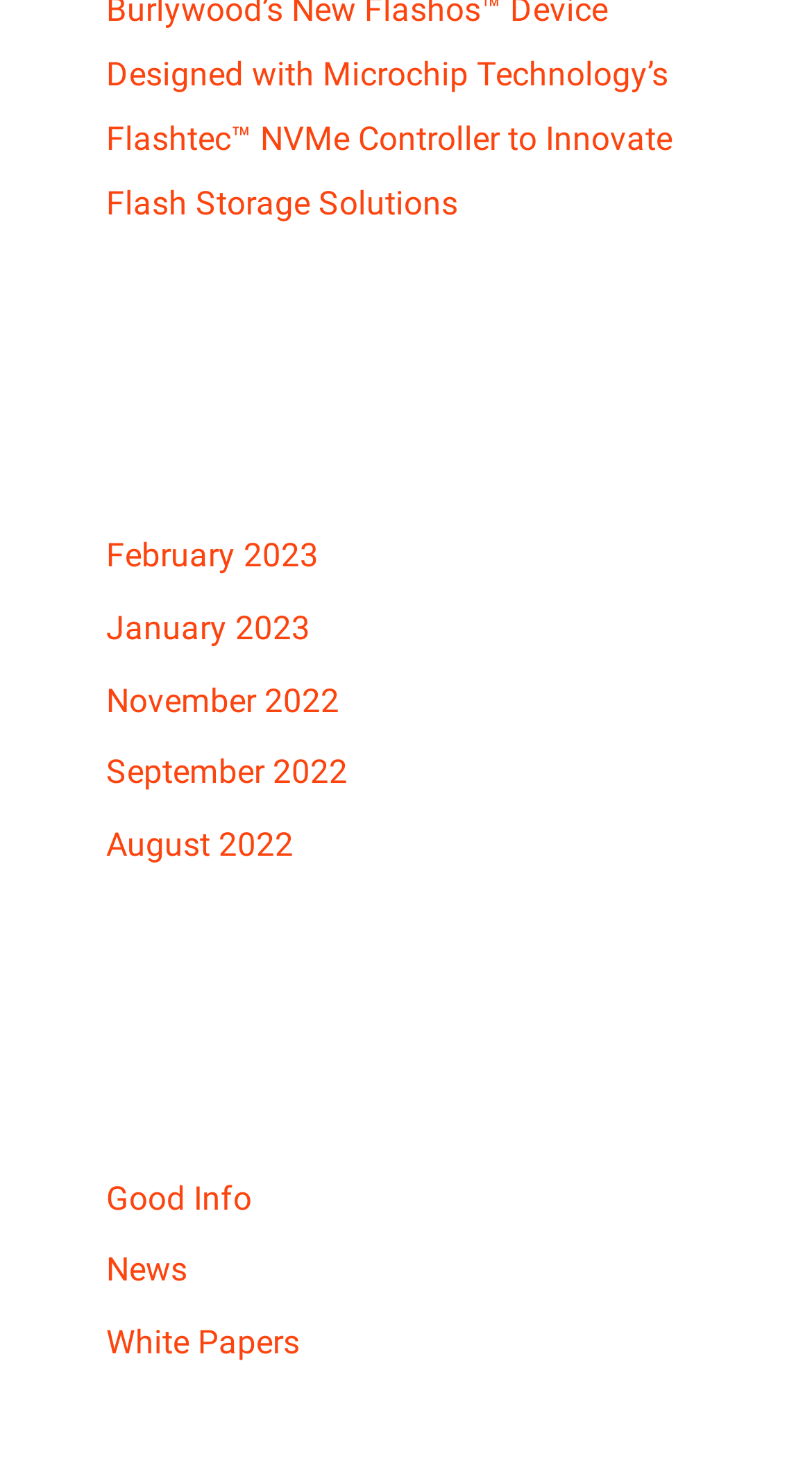Please find the bounding box for the UI component described as follows: "February 2023".

[0.131, 0.367, 0.392, 0.393]